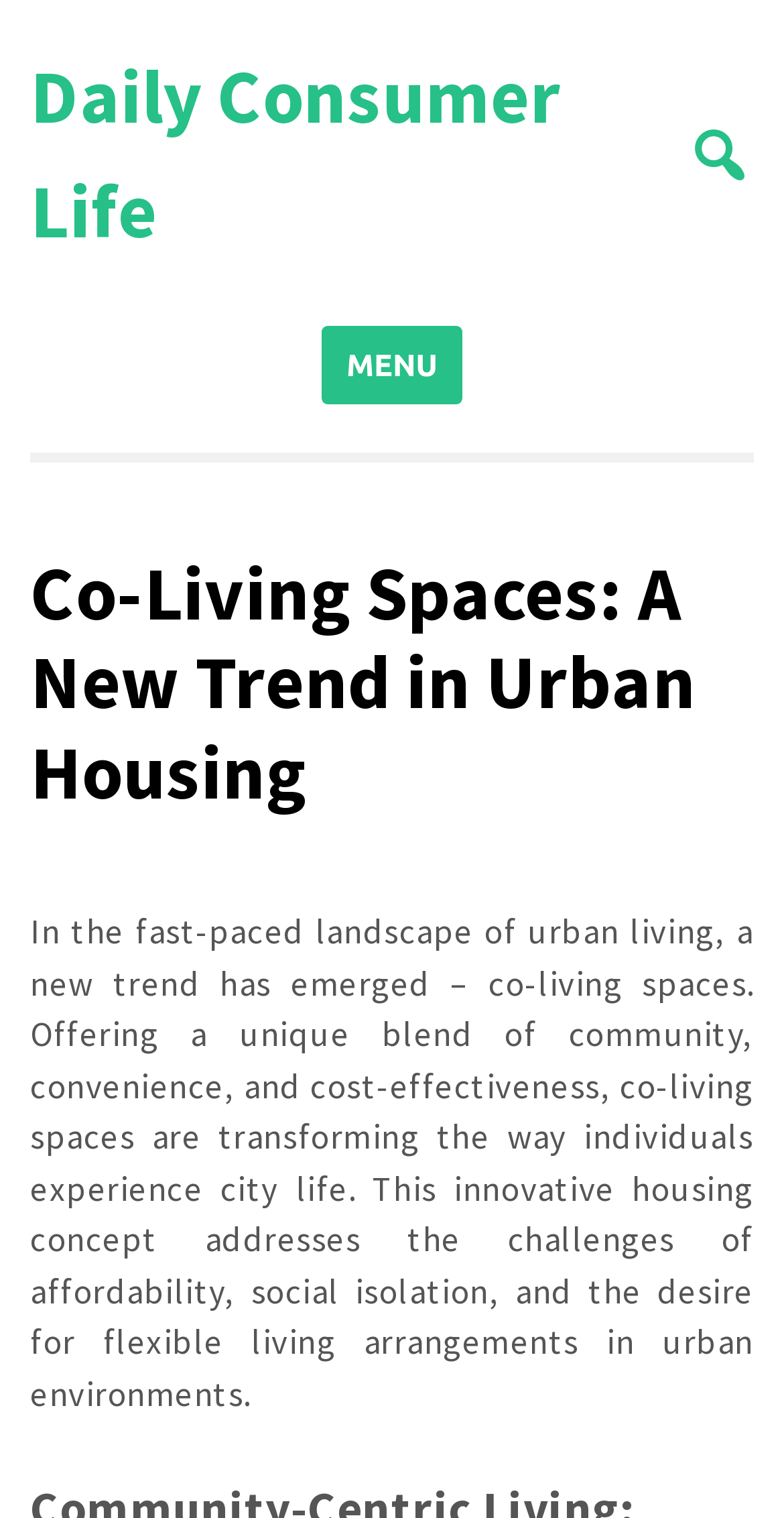Find the bounding box coordinates for the HTML element described as: "Daily Consumer Life". The coordinates should consist of four float values between 0 and 1, i.e., [left, top, right, bottom].

[0.038, 0.032, 0.716, 0.169]